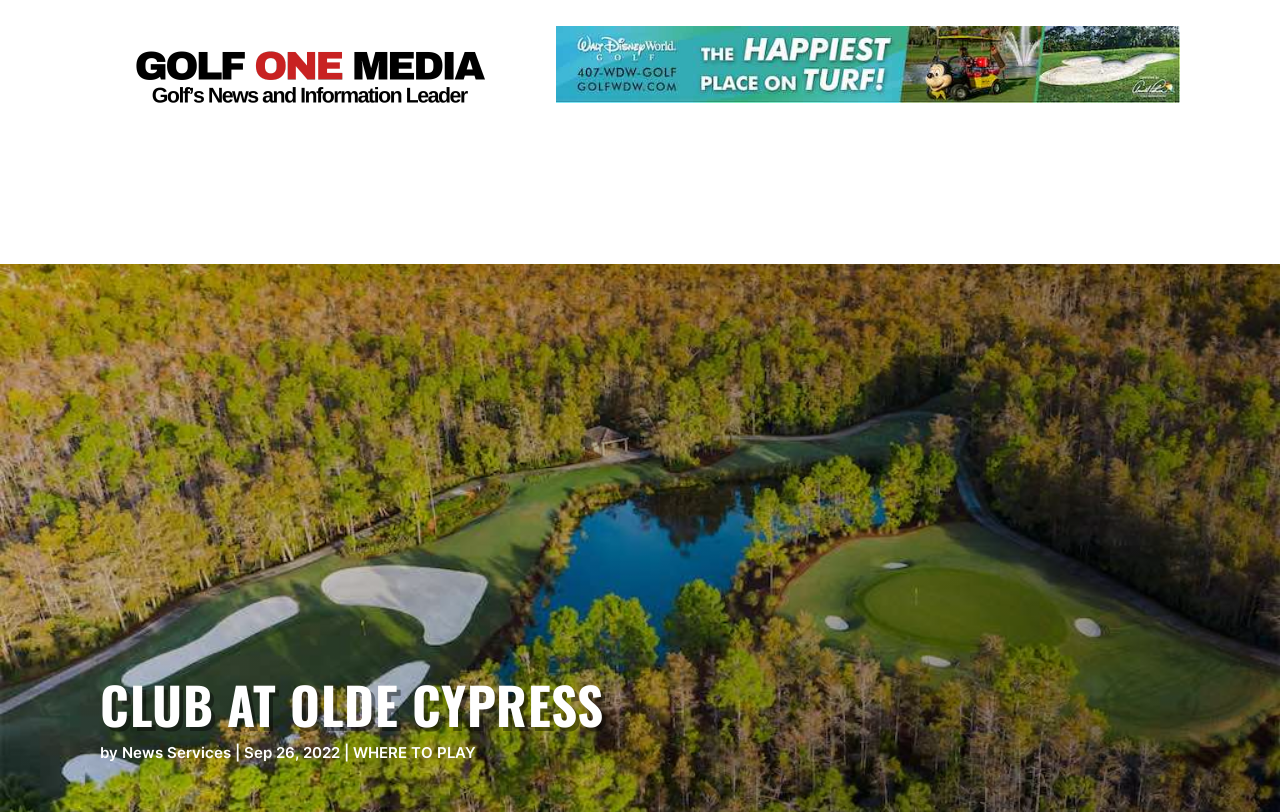How many main navigation links are there?
Using the visual information, reply with a single word or short phrase.

8